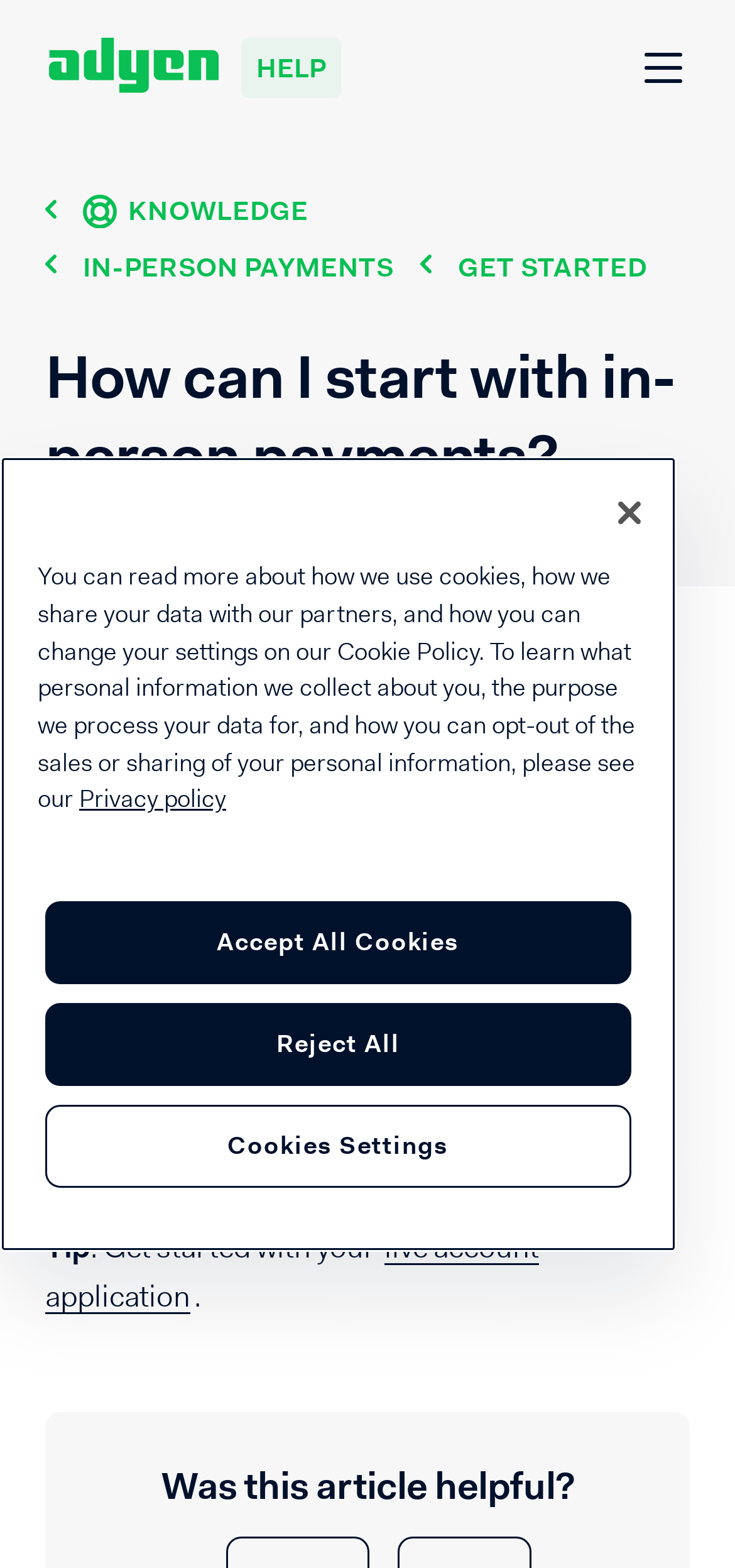Please identify the bounding box coordinates for the region that you need to click to follow this instruction: "Click on In-person payments".

[0.108, 0.151, 0.541, 0.187]